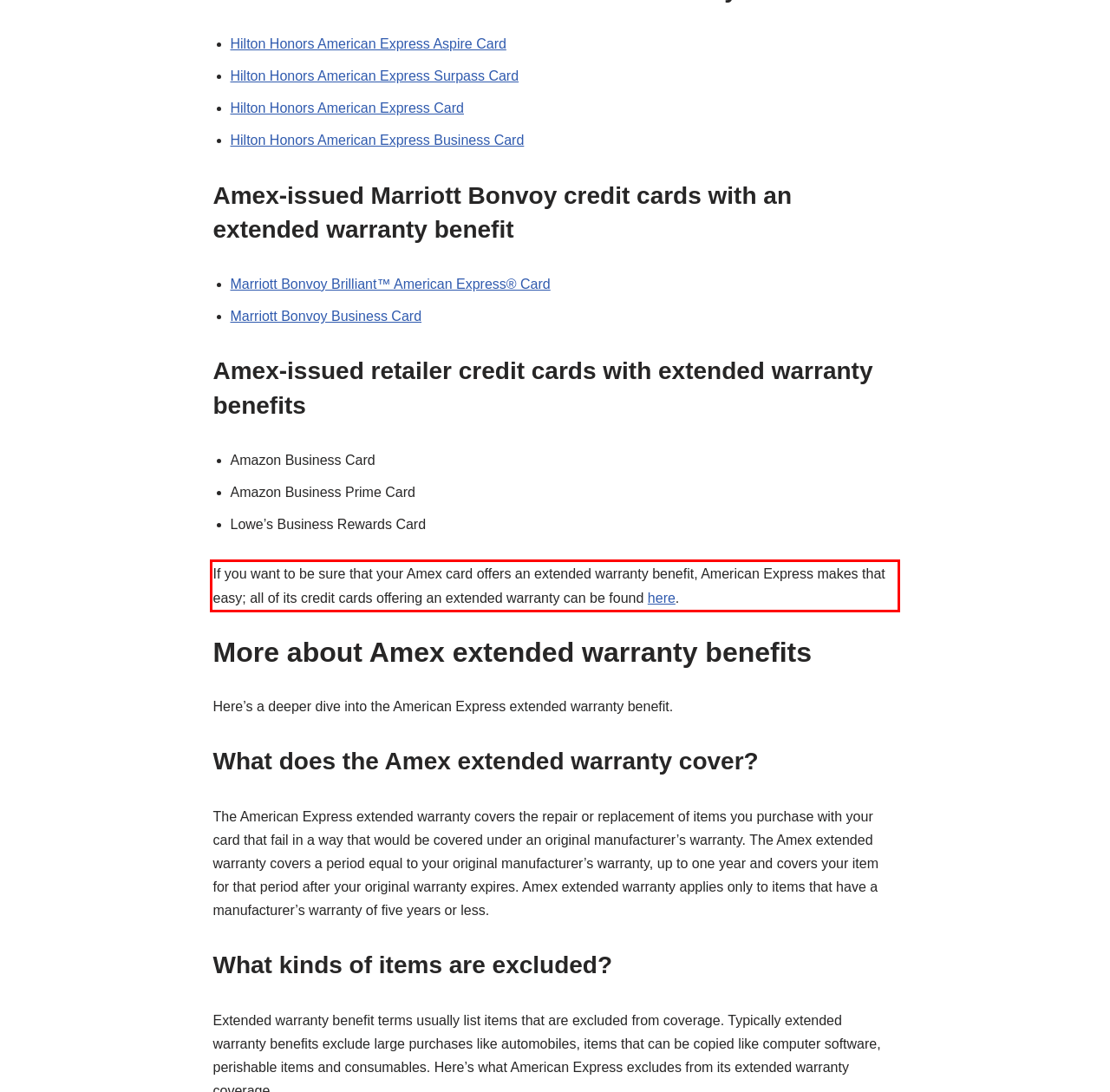Within the screenshot of a webpage, identify the red bounding box and perform OCR to capture the text content it contains.

If you want to be sure that your Amex card offers an extended warranty benefit, American Express makes that easy; all of its credit cards offering an extended warranty can be found here.